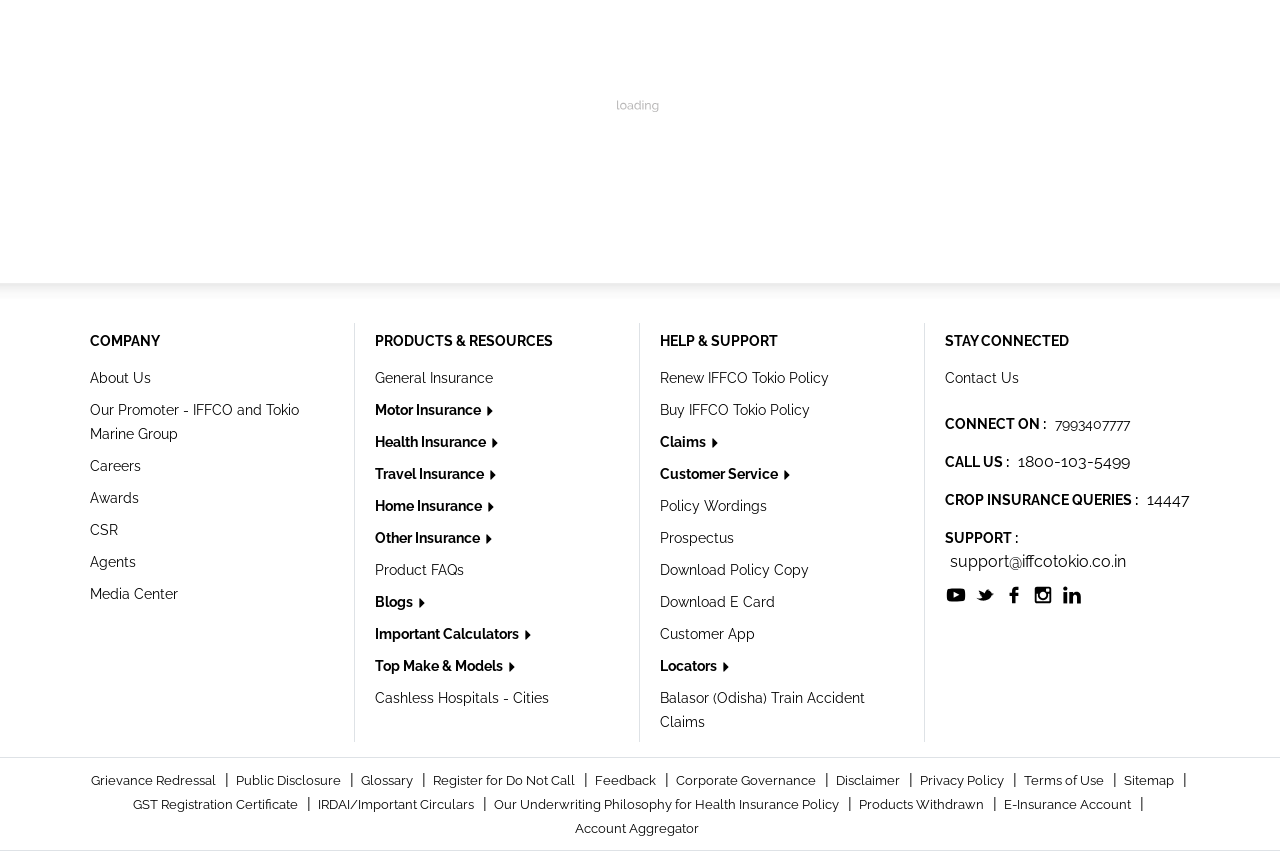What is the purpose of the 'Claims' link?
Using the information from the image, give a concise answer in one word or a short phrase.

To file a claim